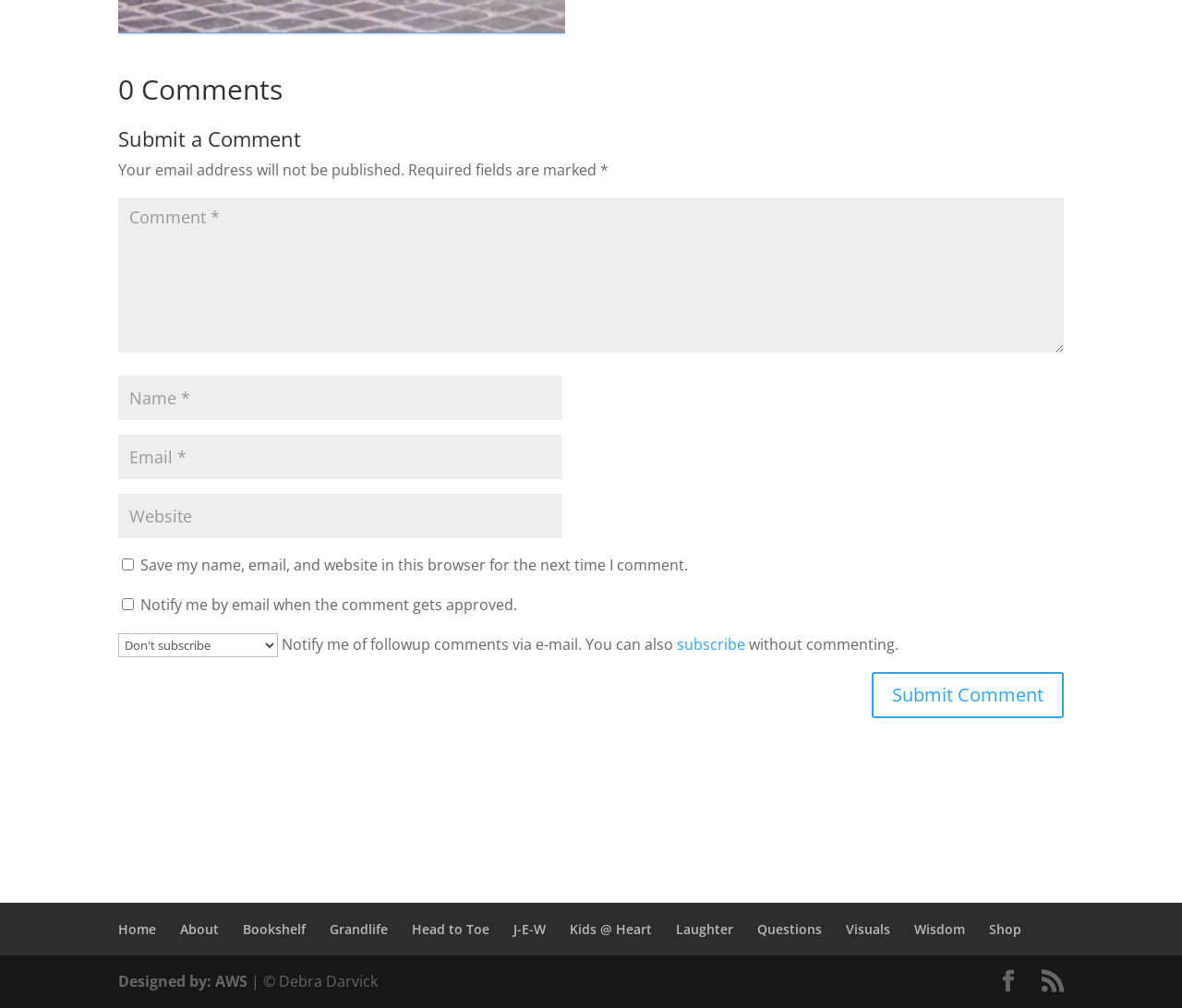Determine the bounding box coordinates for the UI element with the following description: "input value="Email *" aria-describedby="email-notes" name="email"". The coordinates should be four float numbers between 0 and 1, represented as [left, top, right, bottom].

[0.1, 0.431, 0.476, 0.475]